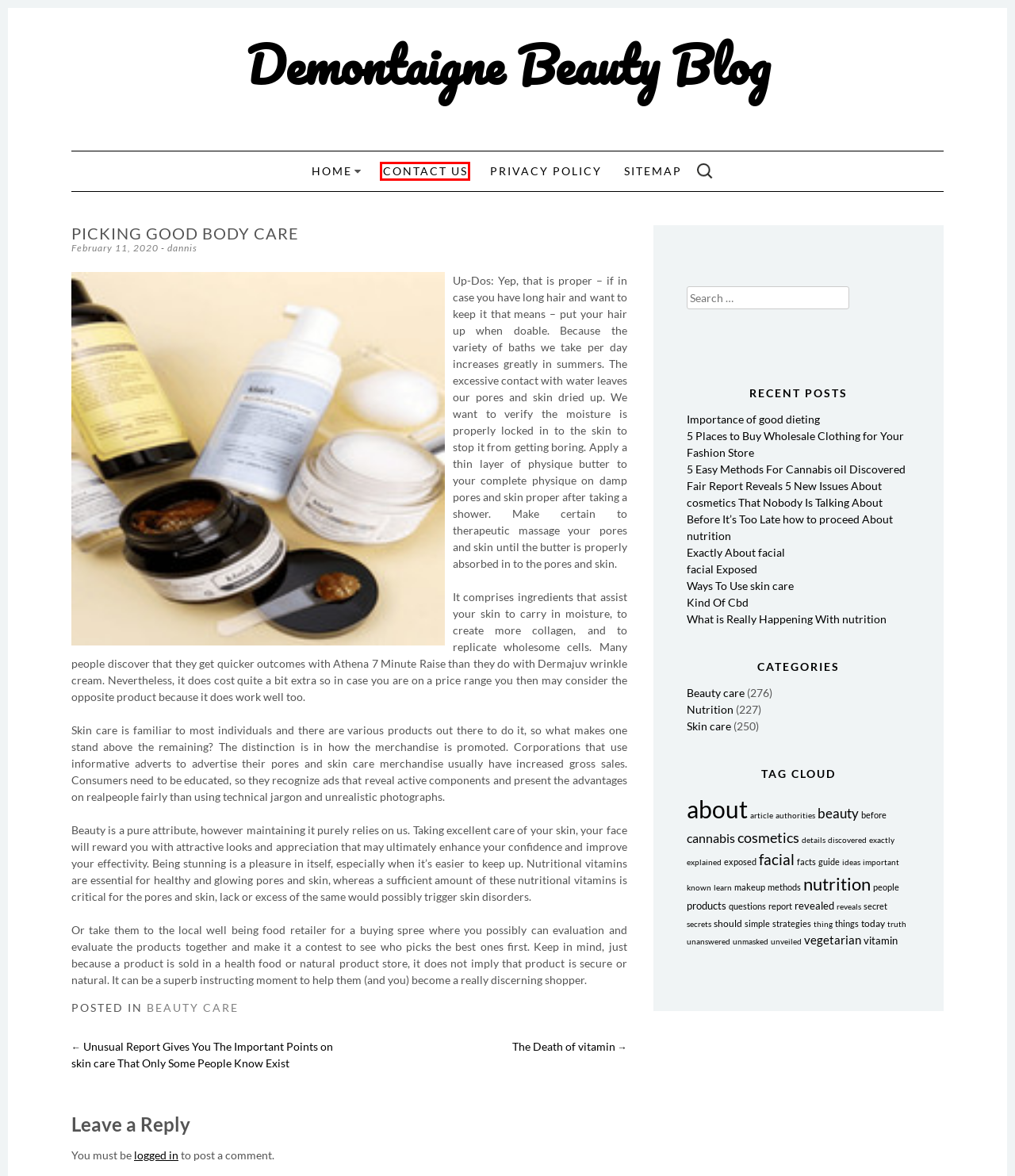A screenshot of a webpage is given, marked with a red bounding box around a UI element. Please select the most appropriate webpage description that fits the new page after clicking the highlighted element. Here are the candidates:
A. Demontaigne Beauty Blog
B. Ways To Use skin care | Demontaigne Beauty Blog
C. people | Demontaigne Beauty Blog
D. Contact Us | Demontaigne Beauty Blog
E. Exactly About facial | Demontaigne Beauty Blog
F. Log In ‹ Demontaigne Beauty Blog — WordPress
G. Beauty care | Demontaigne Beauty Blog
H. facial | Demontaigne Beauty Blog

D